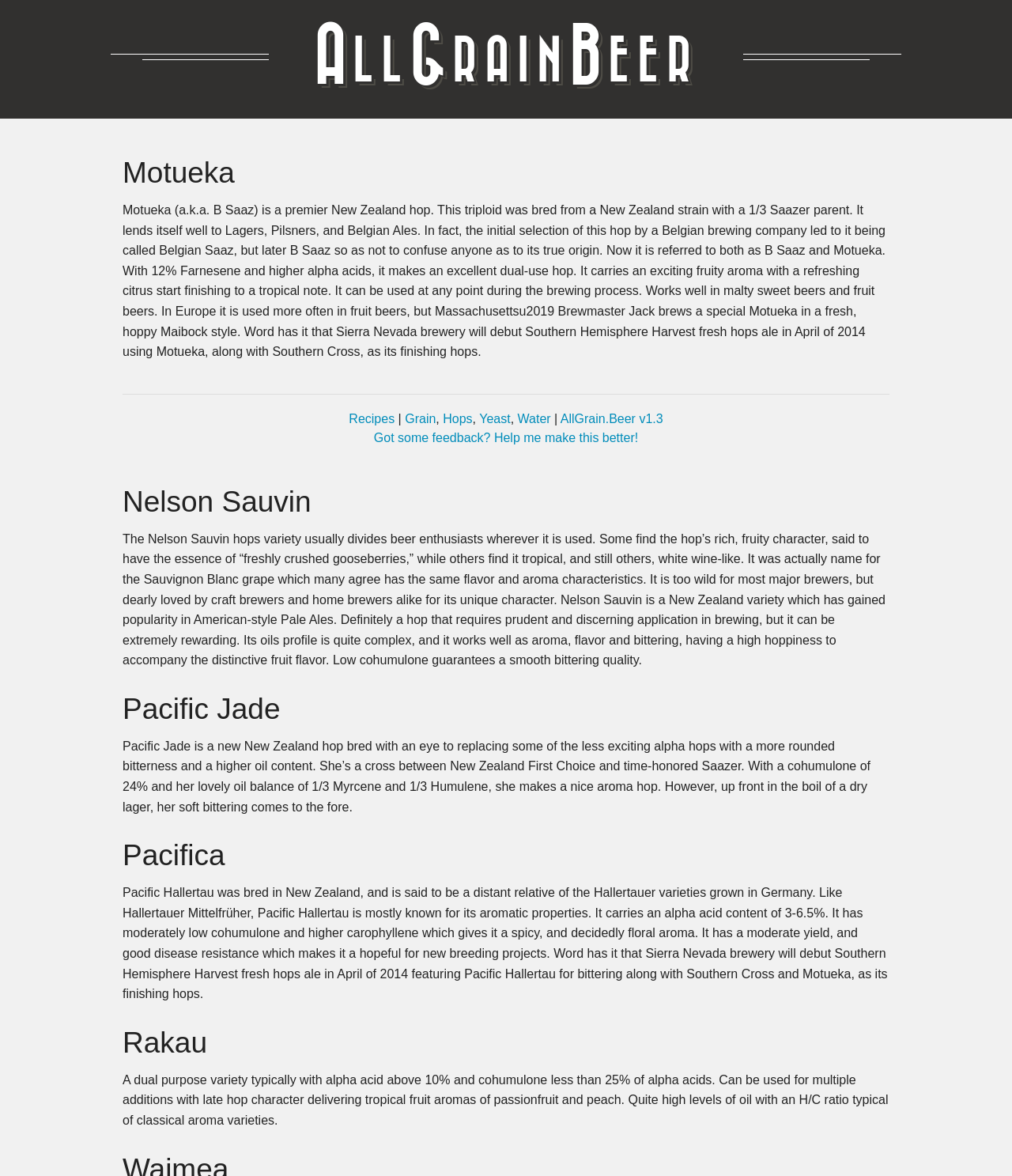Identify the coordinates of the bounding box for the element that must be clicked to accomplish the instruction: "Visit the Facebook page".

None